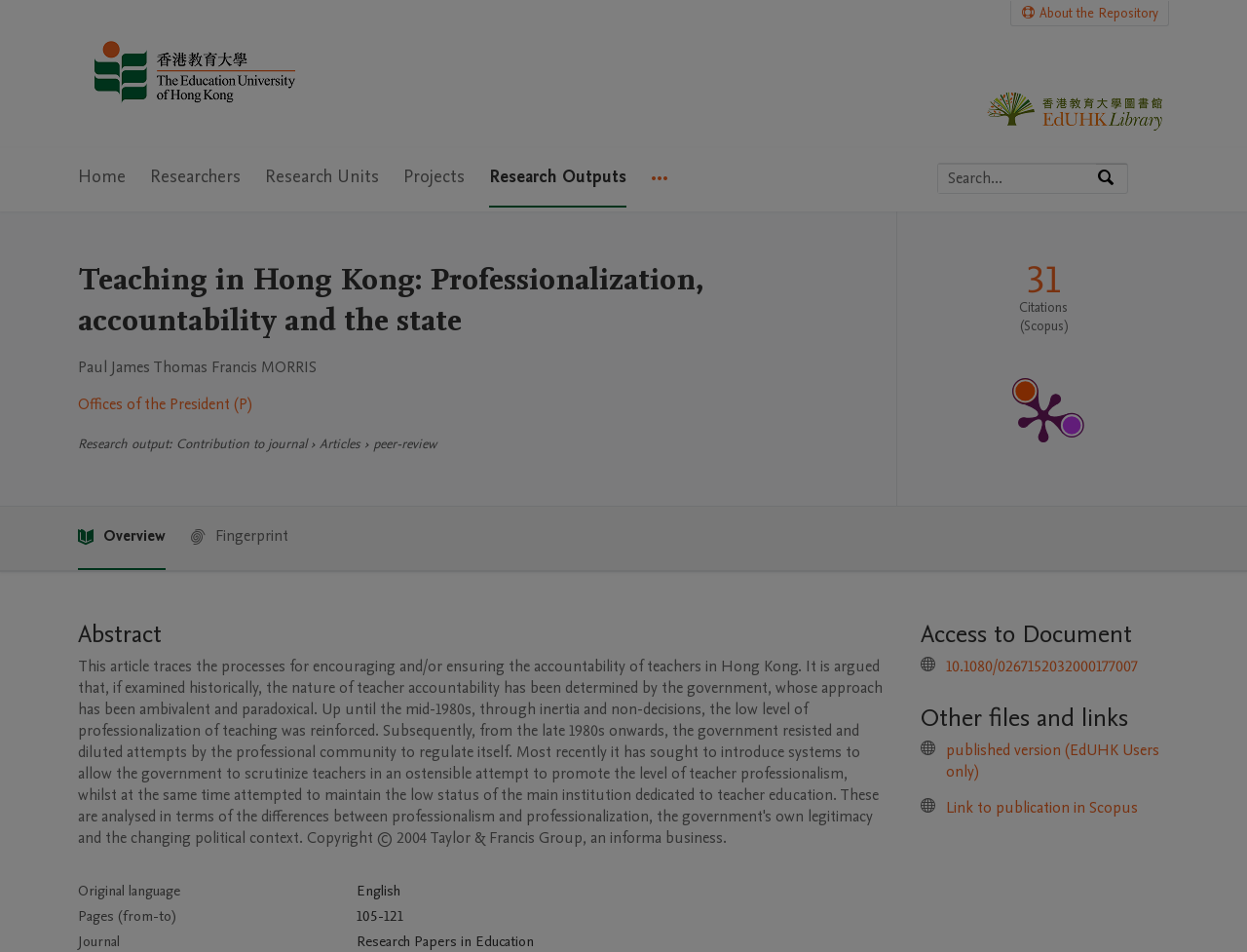Generate a thorough description of the webpage.

This webpage is about a research paper titled "Teaching in Hong Kong: Professionalization, accountability and the state" by Paul James Thomas Francis MORRIS, hosted on the EdUHK Research Repository. 

At the top left corner, there is a logo of EdUHK Research Repository, accompanied by a link to the repository's home page. Below the logo, there is a main navigation menu with six items: Home, Researchers, Research Units, Projects, Research Outputs, and More navigation options.

On the top right corner, there is a search bar with a placeholder text "Search by expertise, name or affiliation" and a search button. 

The main content of the webpage is divided into several sections. The first section displays the title of the research paper, followed by the author's name and affiliation. Below that, there is a section showing the research output's details, including the type of contribution, journal, and publication metrics.

The publication metrics section displays the source of the metrics, the number of citations, and a link to the PlumX Metrics Detail Page. There is also a menu with two items: Overview and Fingerprint.

The next section is the abstract of the research paper, followed by a table displaying the original language and page numbers of the paper. 

Further down, there are sections for accessing the document, including a link to the paper's DOI and other files and links, such as a published version for EdUHK users only and a link to the publication in Scopus.